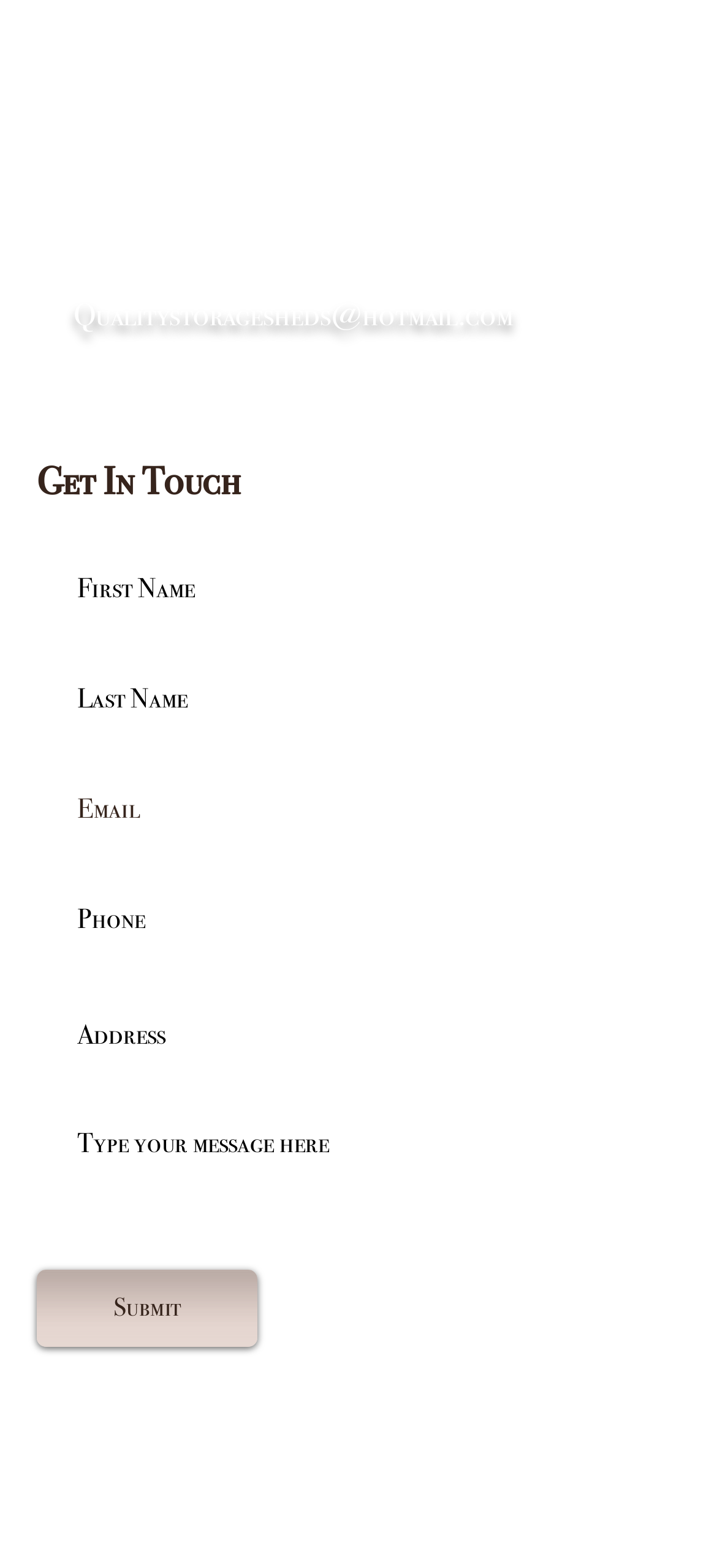What are the office hours on Friday, Saturday, and Sunday?
Please provide a detailed and thorough answer to the question.

I found the office hours by looking at the static text 'Friday, Saturday & Sunday' and the text next to it, which contains the hours.